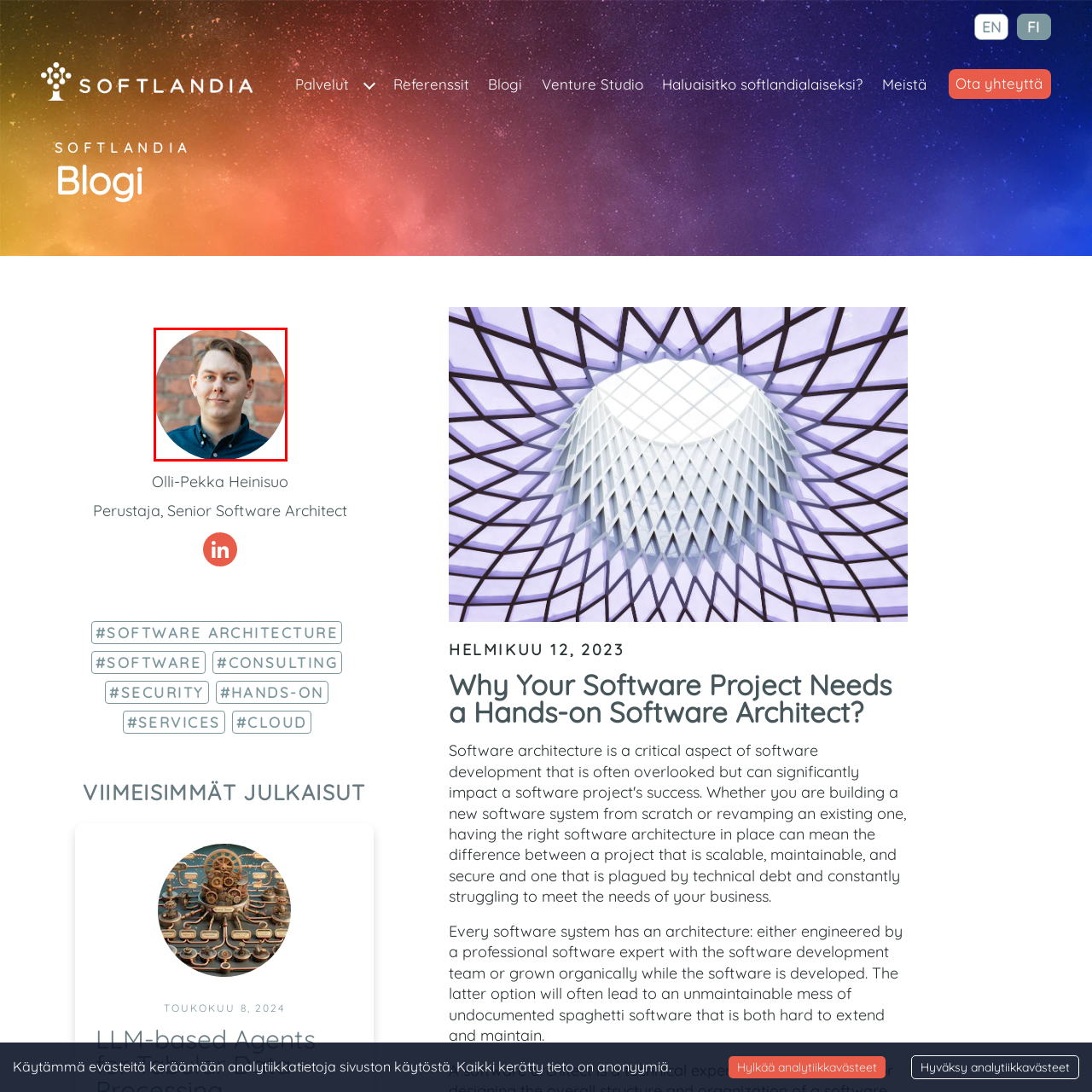Direct your attention to the image marked by the red boundary, What is the color of Olli-Pekka Heinisuo's shirt? Provide a single word or phrase in response.

Dark